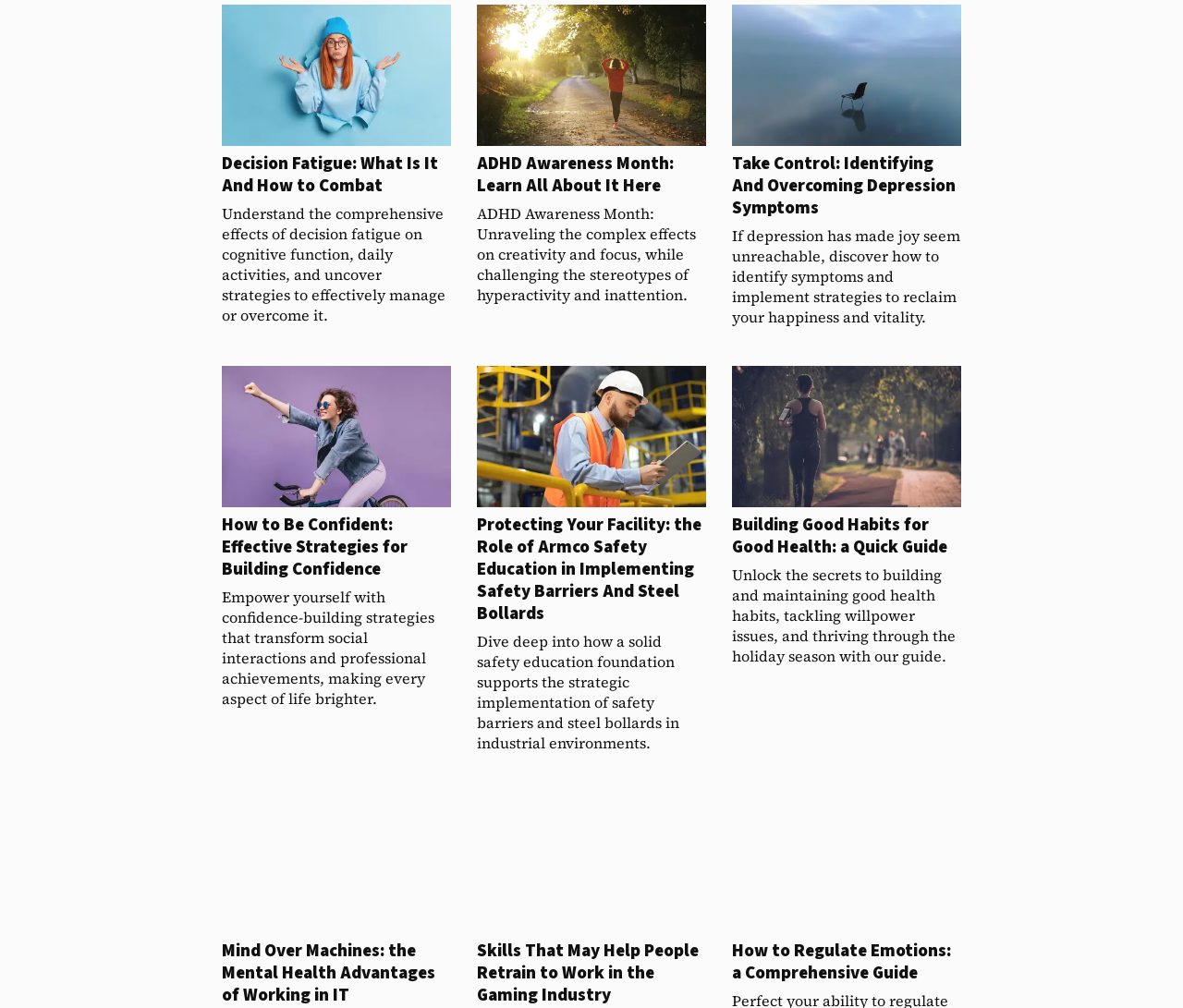What is the topic of the first link?
Look at the image and provide a detailed response to the question.

The first link on the webpage has an image of a confused puzzled red haired young questioned female shrugs shoulders and spreads palms sideways stands clueless in ripped hole of blue paper hole, and the heading 'Decision Fatigue: What Is It And How to Combat'. Therefore, the topic of the first link is Decision Fatigue.